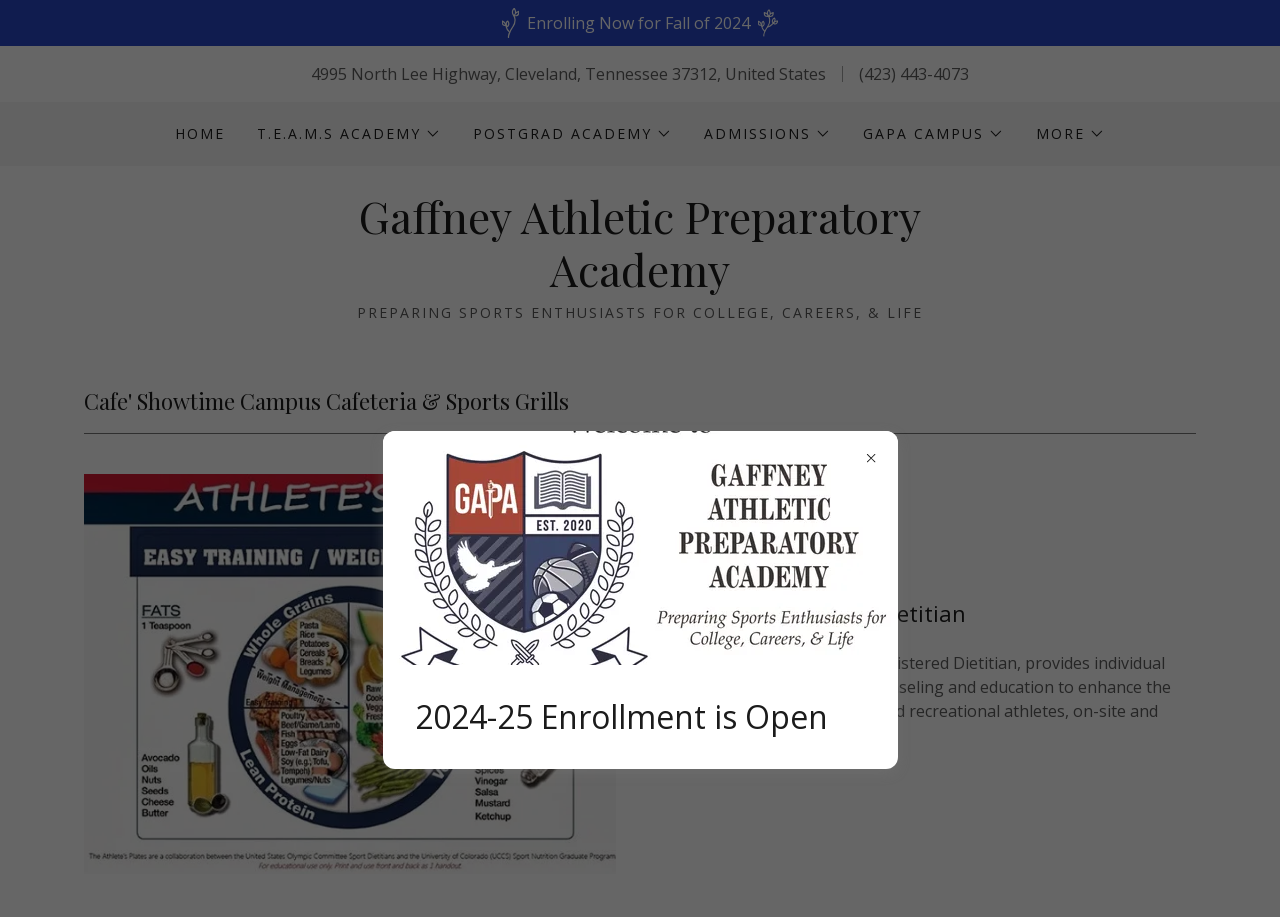Answer the following query concisely with a single word or phrase:
What is the phone number of the campus?

(423) 443-4073